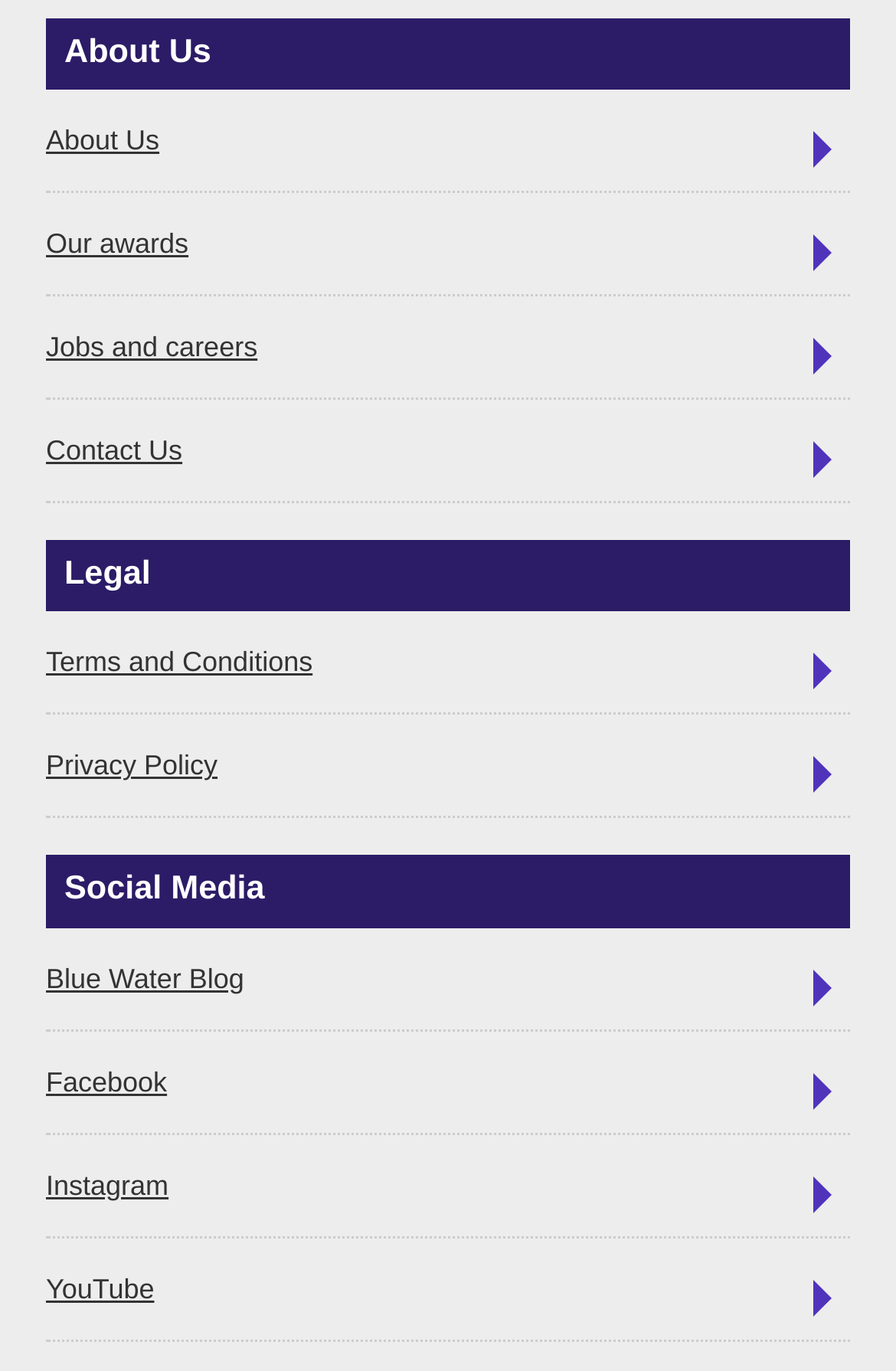How many social media links are available?
Provide a detailed and extensive answer to the question.

I counted the number of links under the 'Social Media' heading and found three links: 'Blue Water Blog', 'Facebook', and 'Instagram'.